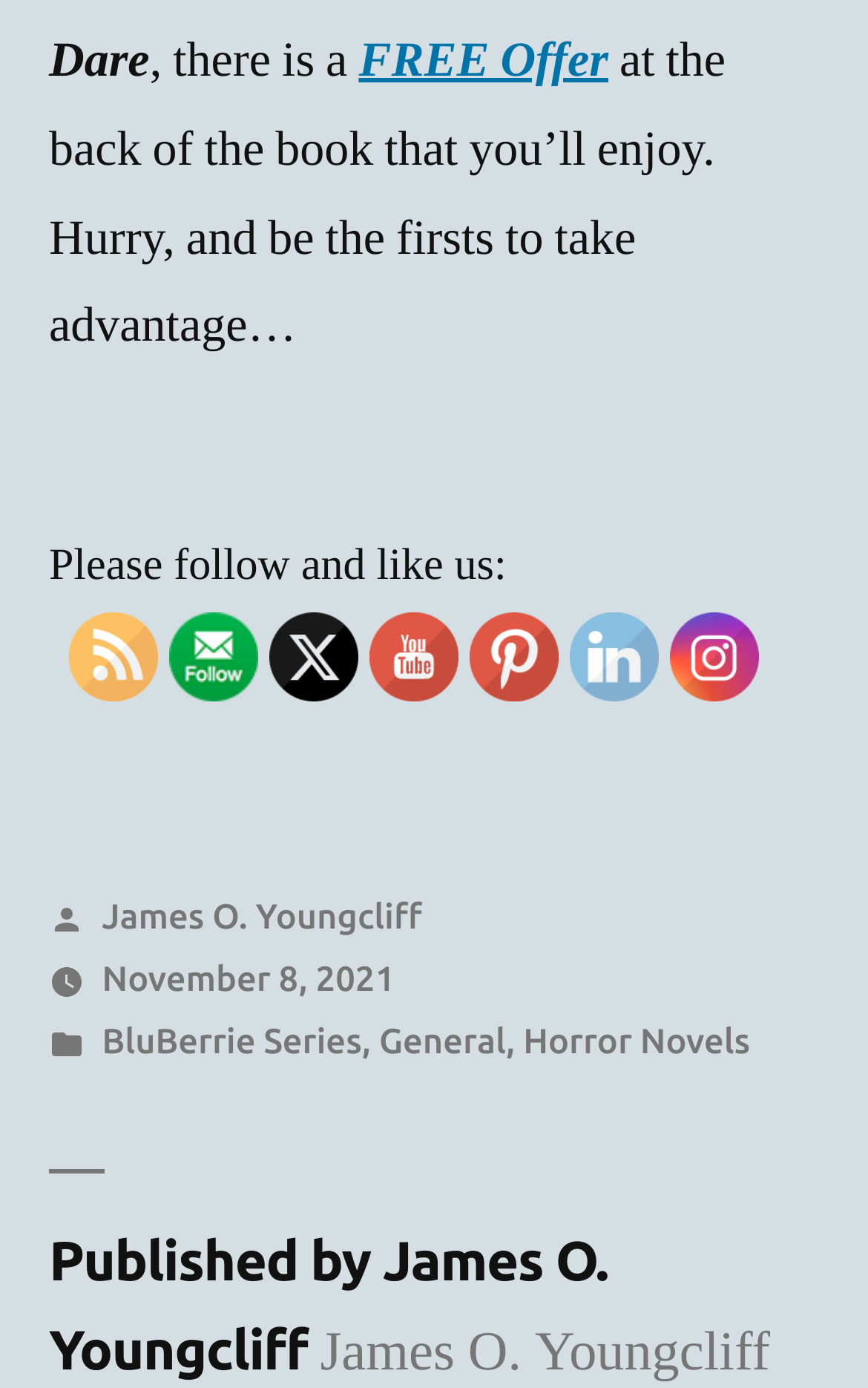Please specify the bounding box coordinates of the element that should be clicked to execute the given instruction: 'Visit the YouTube channel'. Ensure the coordinates are four float numbers between 0 and 1, expressed as [left, top, right, bottom].

[0.428, 0.442, 0.531, 0.507]